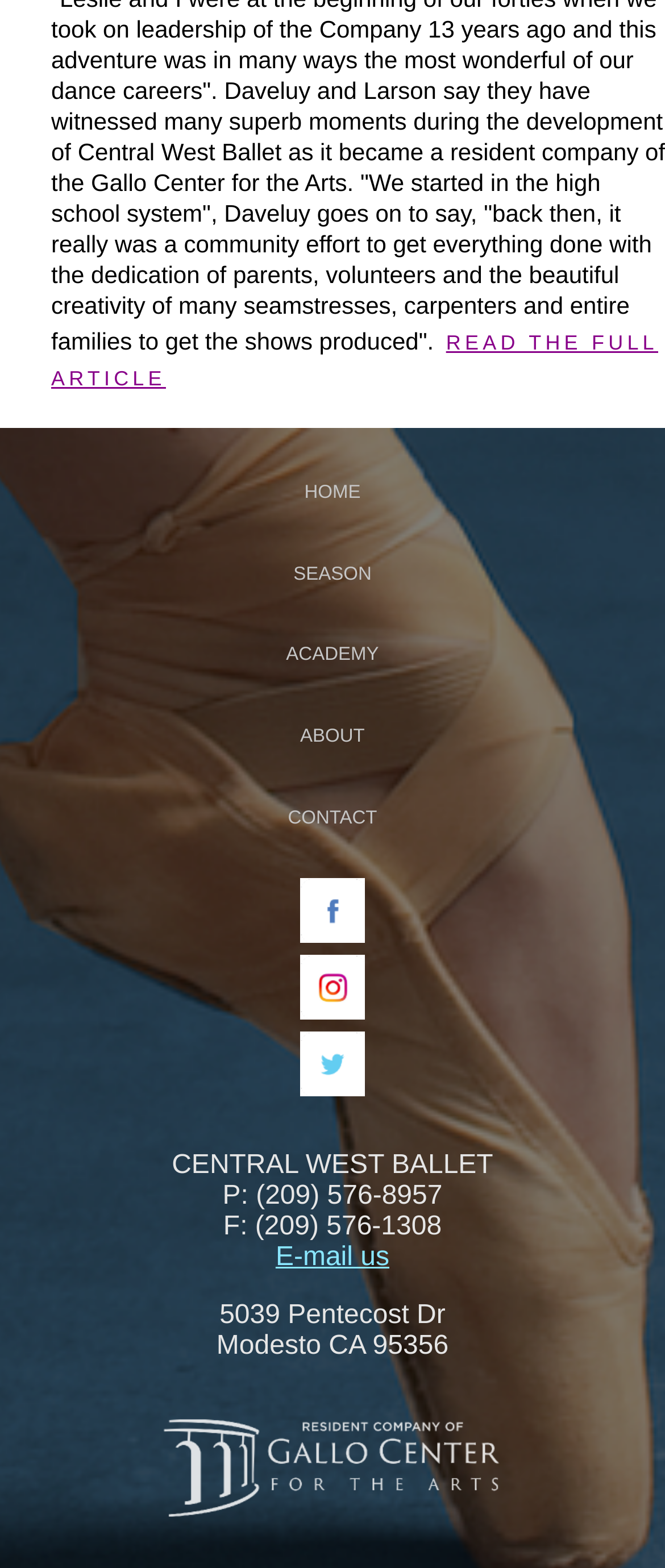What is the address of Central West Ballet?
Provide a detailed and well-explained answer to the question.

I found two static text elements with the addresses '5039 Pentecost Dr' and 'Modesto CA 95356', which are likely the address of Central West Ballet.